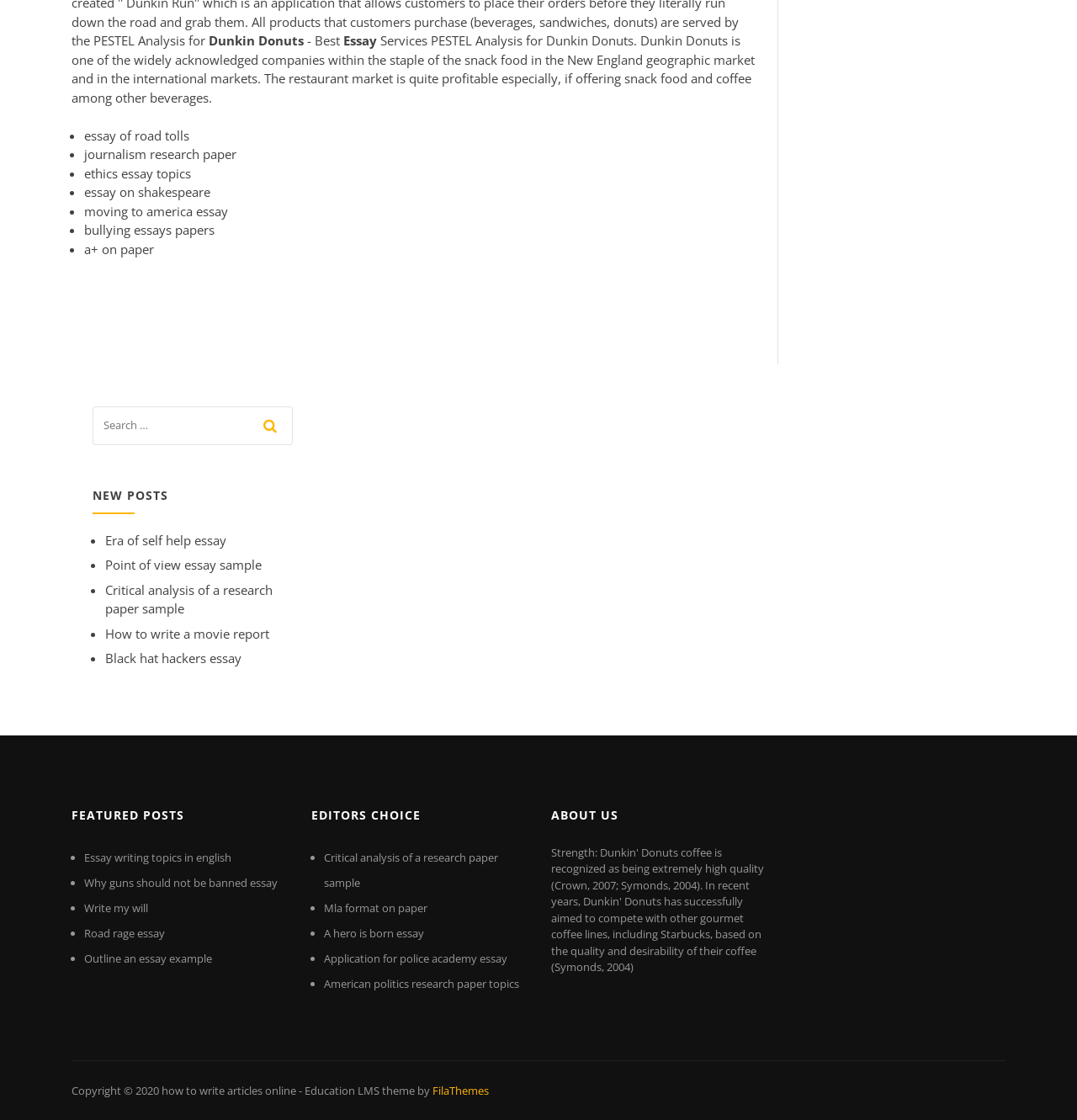Please indicate the bounding box coordinates of the element's region to be clicked to achieve the instruction: "view 'NEW POSTS'". Provide the coordinates as four float numbers between 0 and 1, i.e., [left, top, right, bottom].

[0.086, 0.427, 0.271, 0.459]